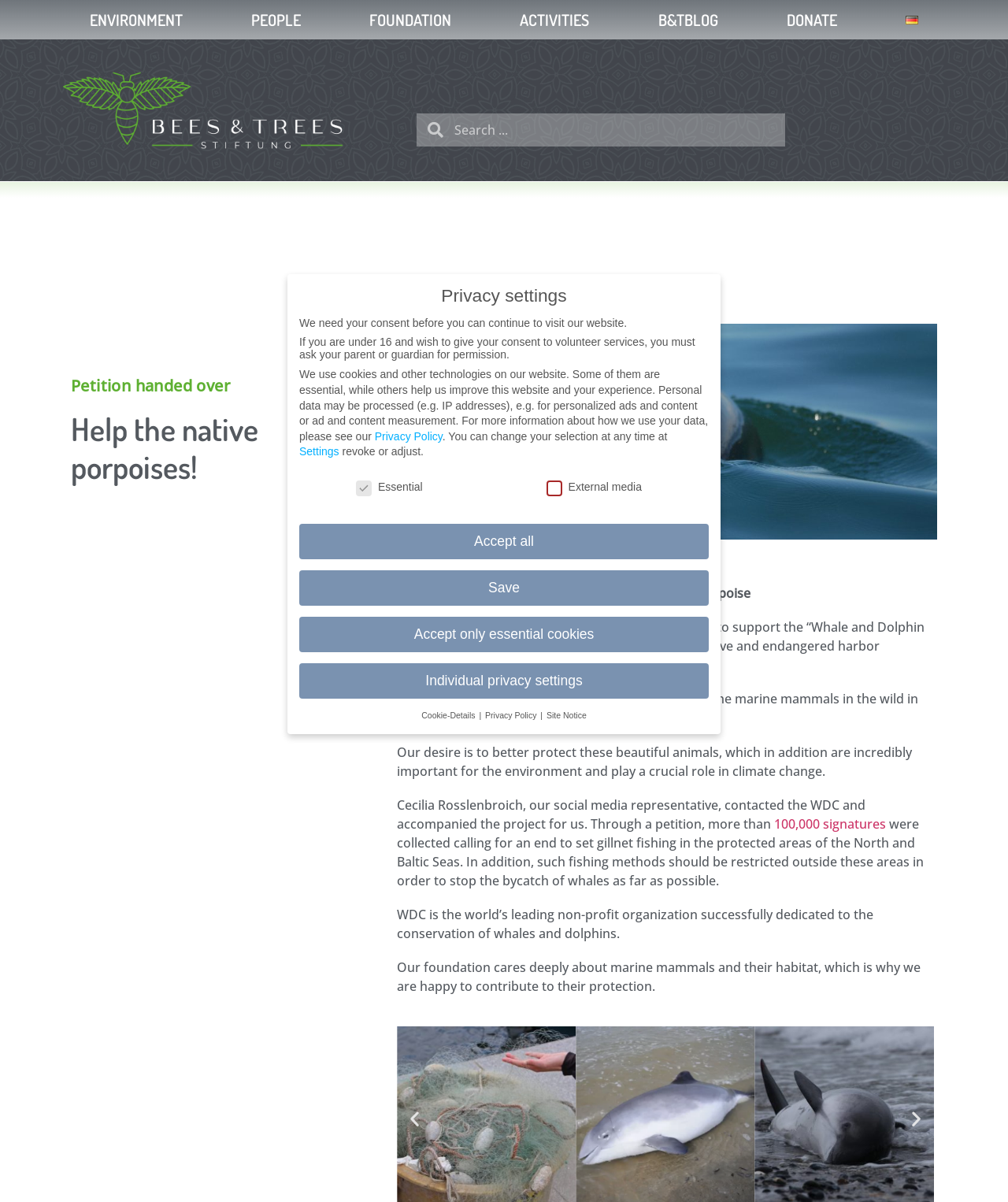Can you identify the bounding box coordinates of the clickable region needed to carry out this instruction: 'View the 'Logo der Stiftung Bienen und Bäume' image'? The coordinates should be four float numbers within the range of 0 to 1, stated as [left, top, right, bottom].

[0.062, 0.06, 0.341, 0.124]